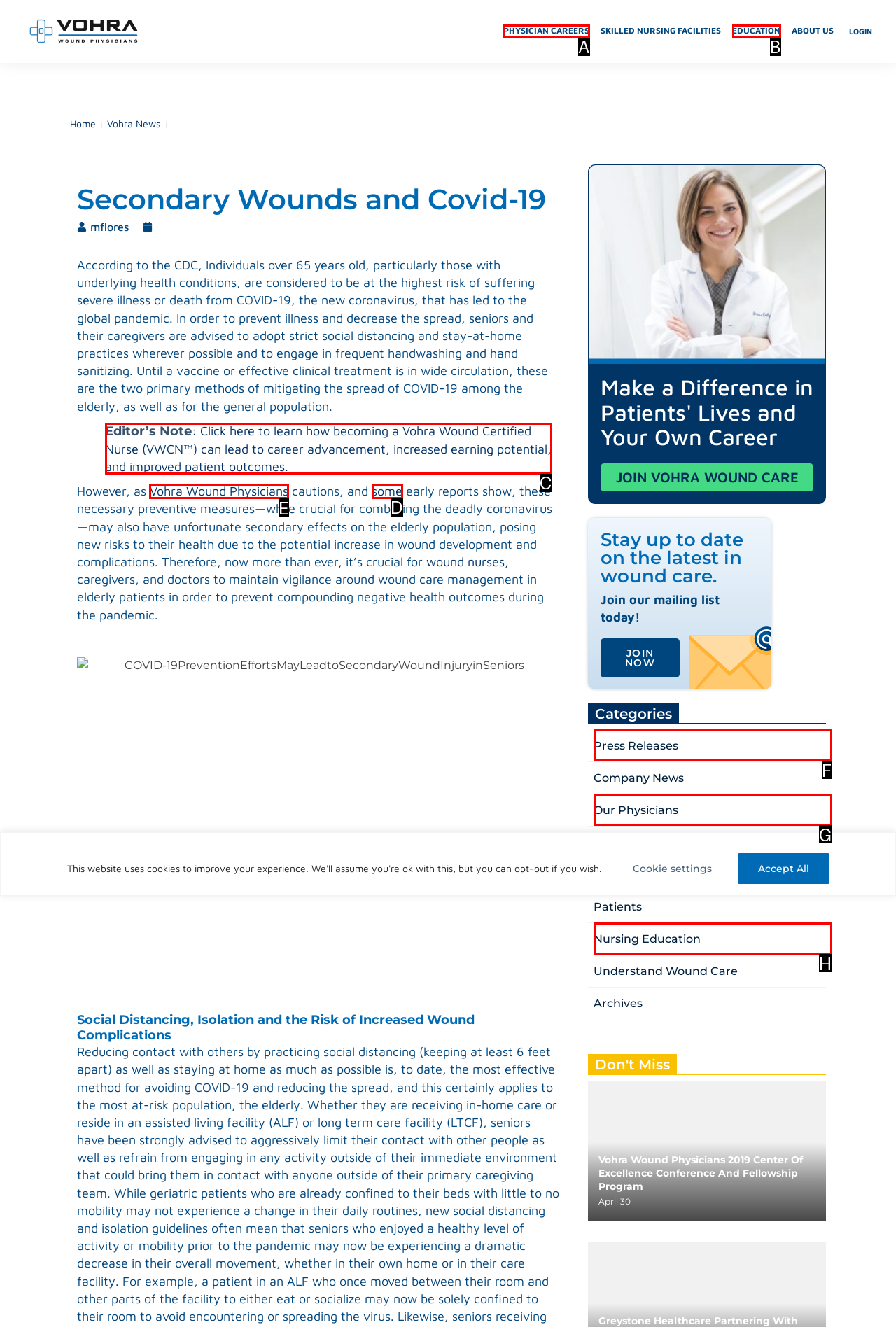Decide which UI element to click to accomplish the task: Click the 'Vohra Wound Physicians' link
Respond with the corresponding option letter.

E